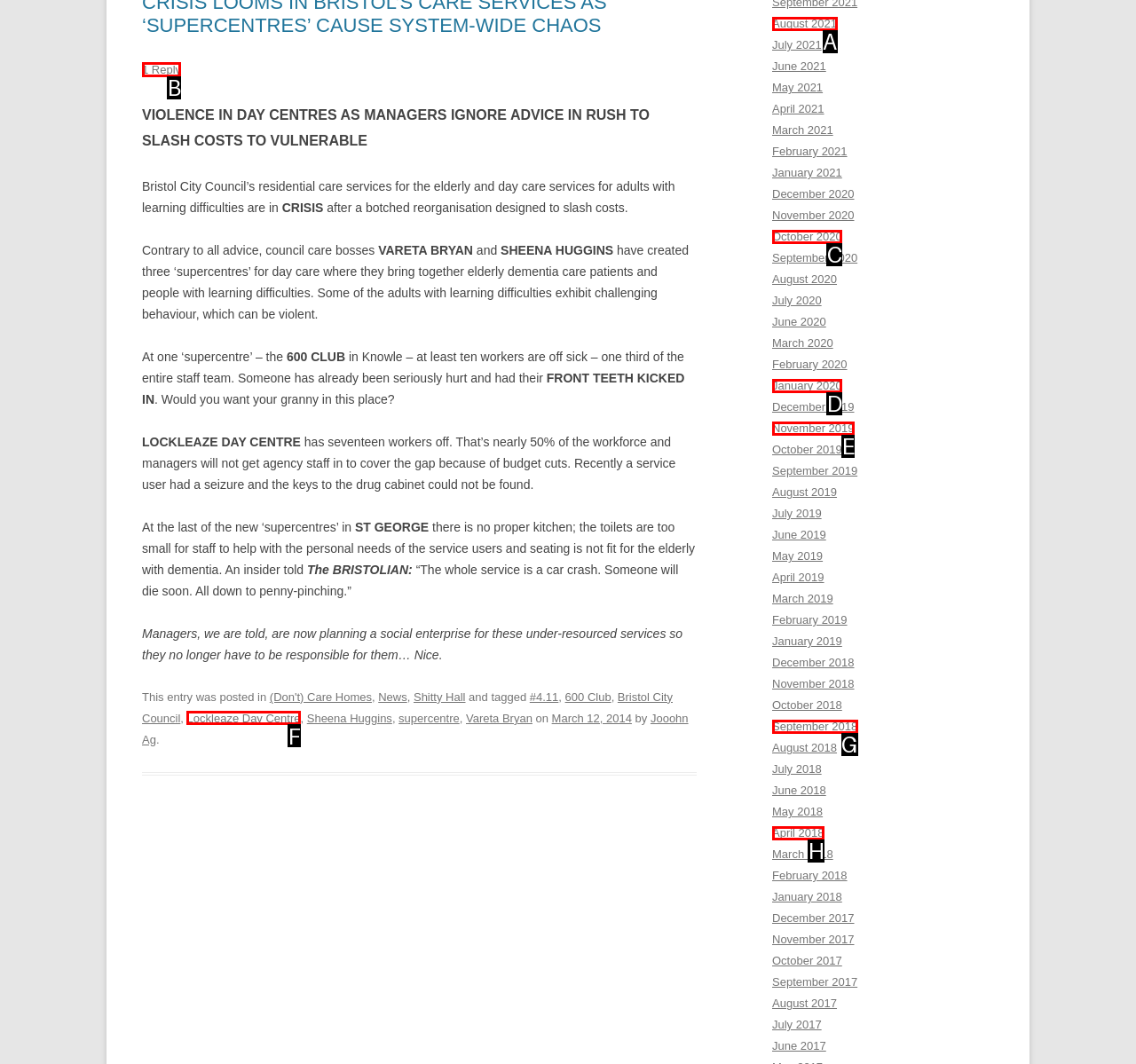Select the letter associated with the UI element you need to click to perform the following action: View CJ Trachta's profile
Reply with the correct letter from the options provided.

None